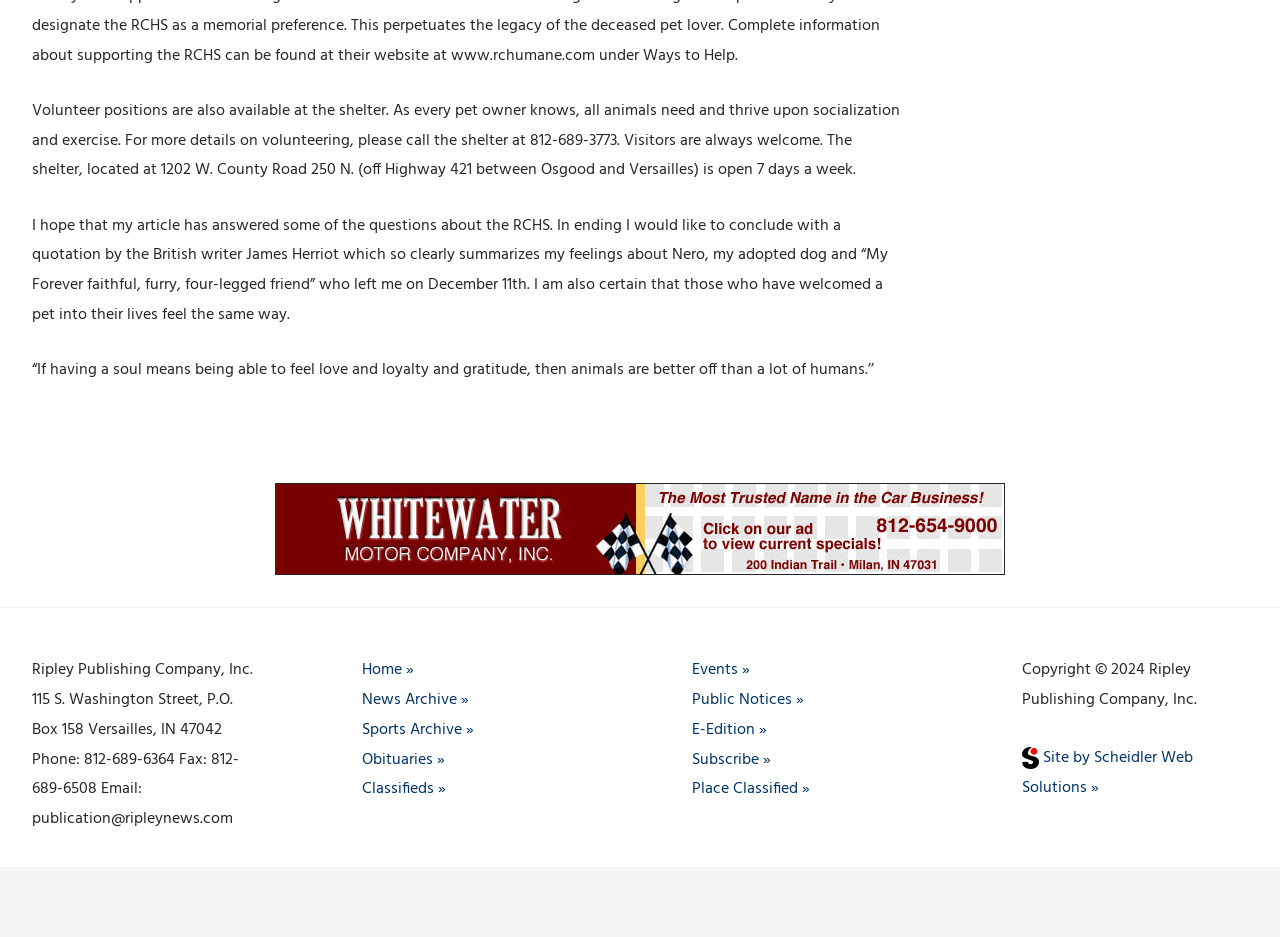Please determine the bounding box coordinates of the section I need to click to accomplish this instruction: "View the site map".

[0.798, 0.795, 0.932, 0.854]